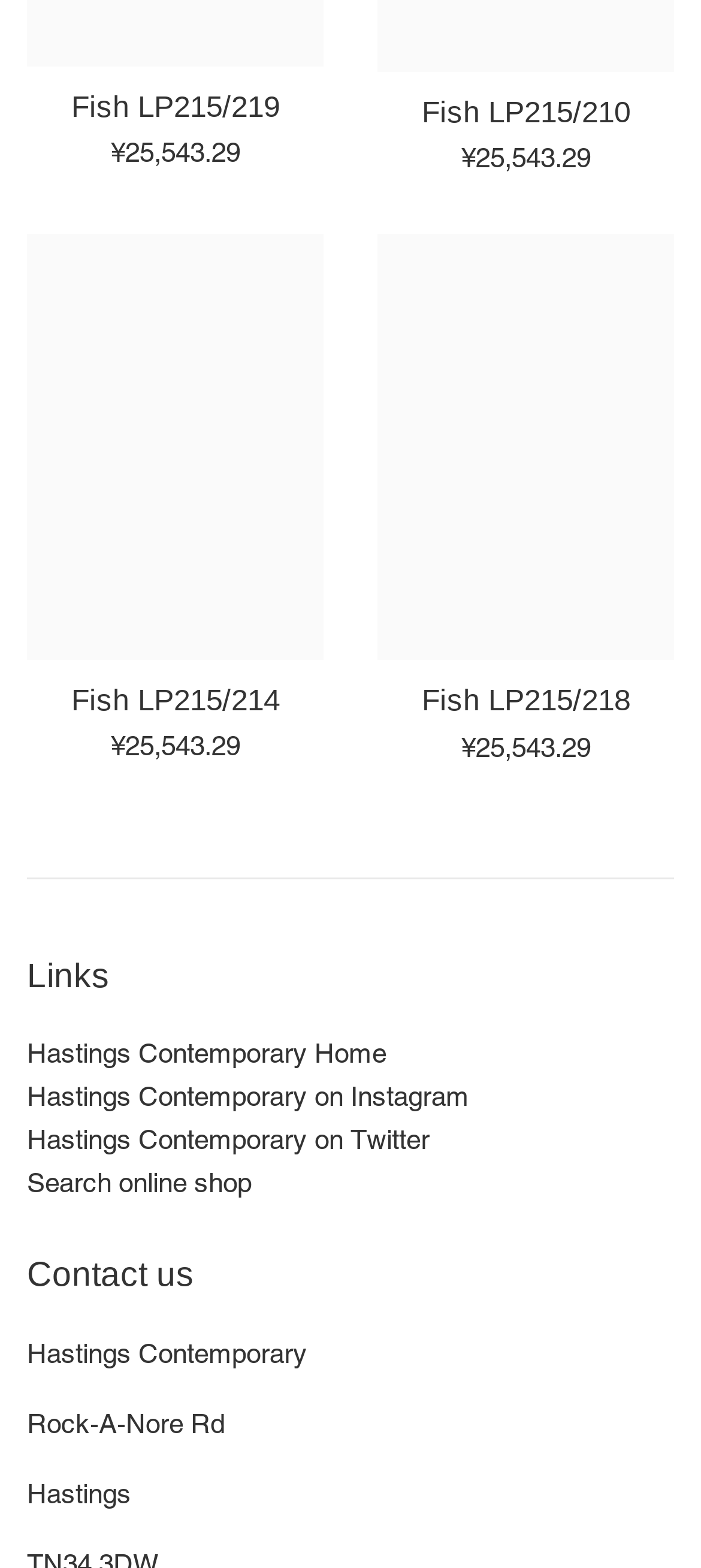Please provide the bounding box coordinates in the format (top-left x, top-left y, bottom-right x, bottom-right y). Remember, all values are floating point numbers between 0 and 1. What is the bounding box coordinate of the region described as: Hastings Contemporary on Instagram

[0.038, 0.69, 0.669, 0.709]